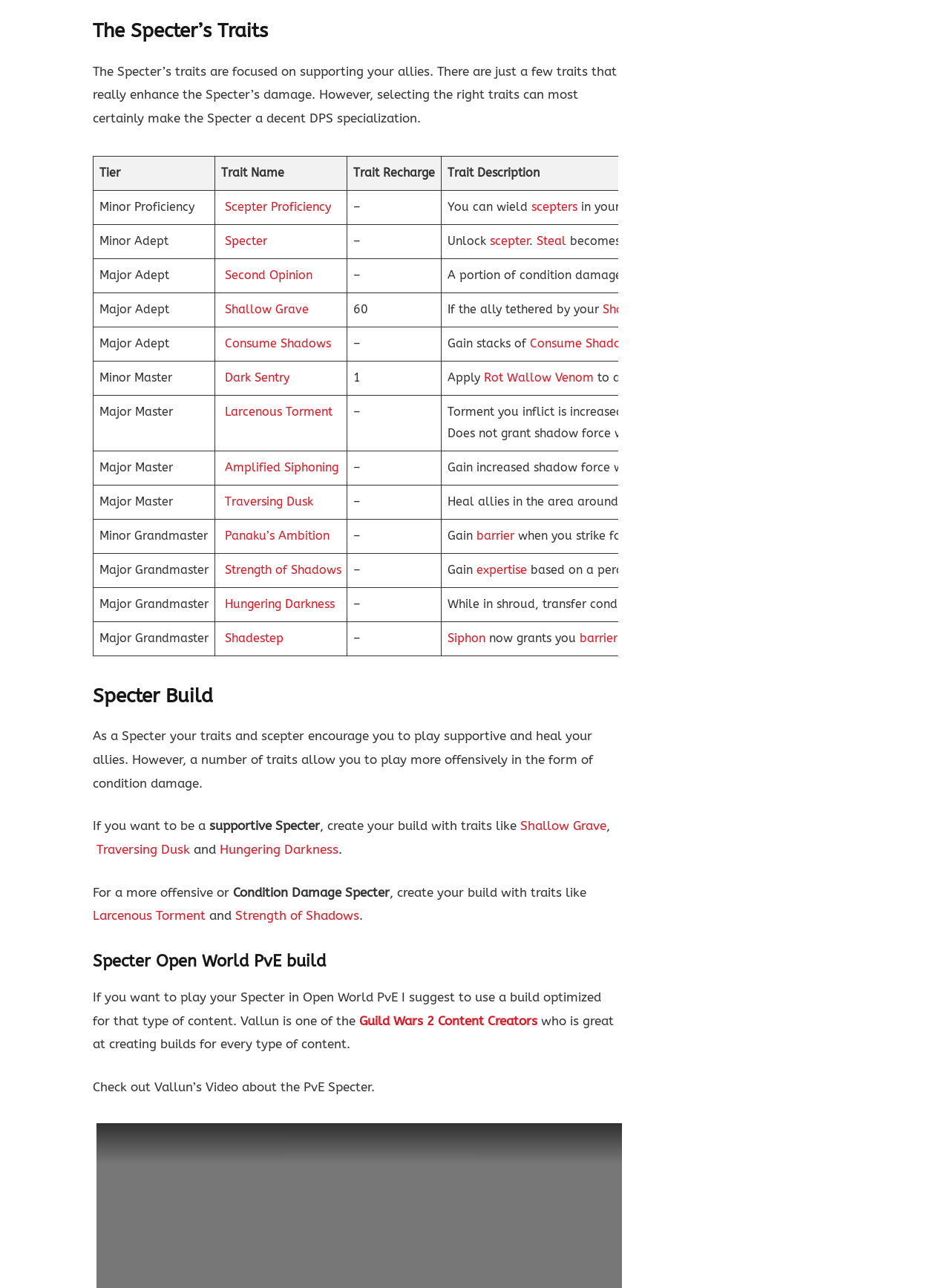Determine the bounding box coordinates for the HTML element mentioned in the following description: "Expo 67". The coordinates should be a list of four floats ranging from 0 to 1, represented as [left, top, right, bottom].

None